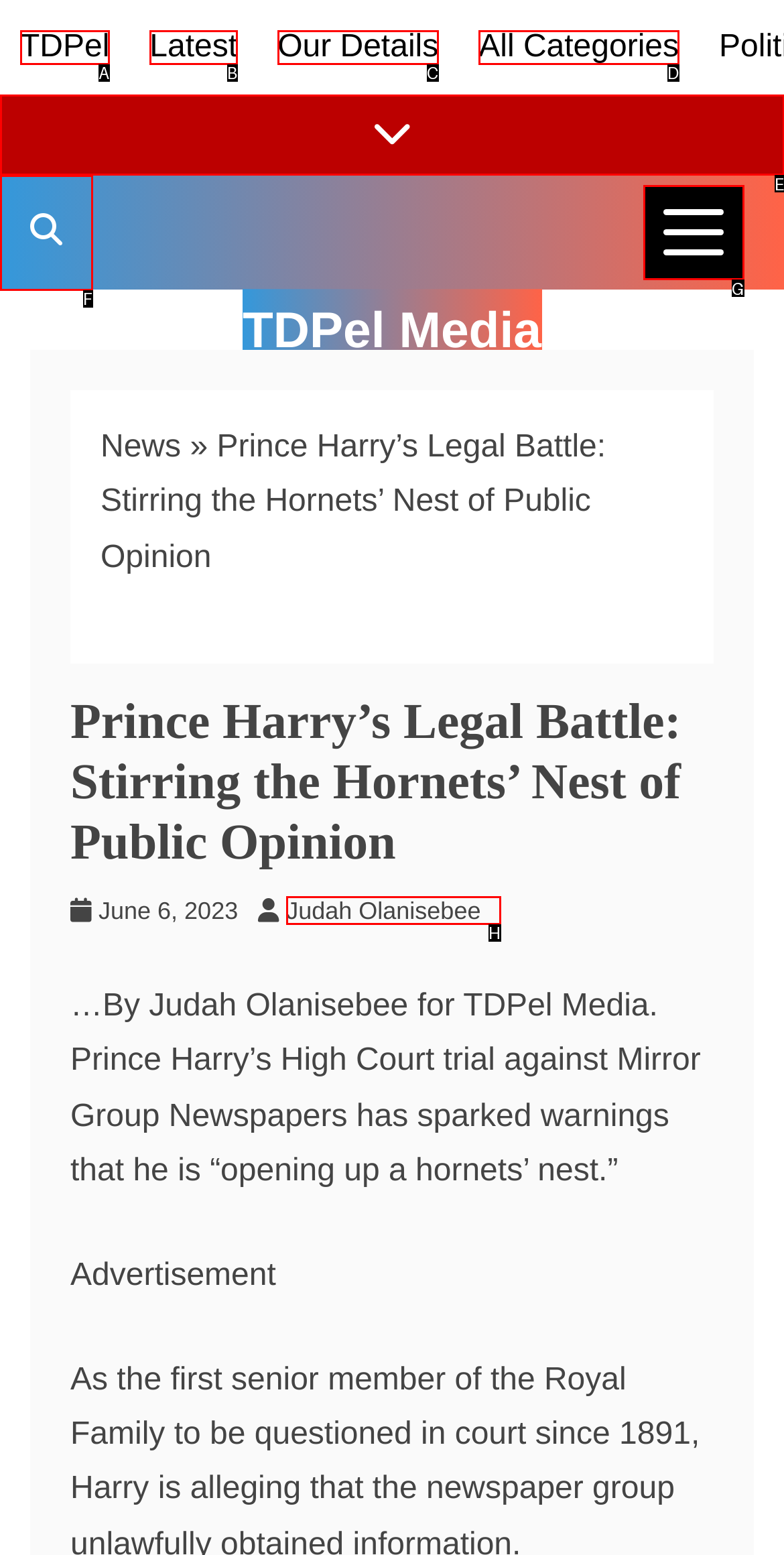Determine the UI element that matches the description: alt="Essay Hell"
Answer with the letter from the given choices.

None